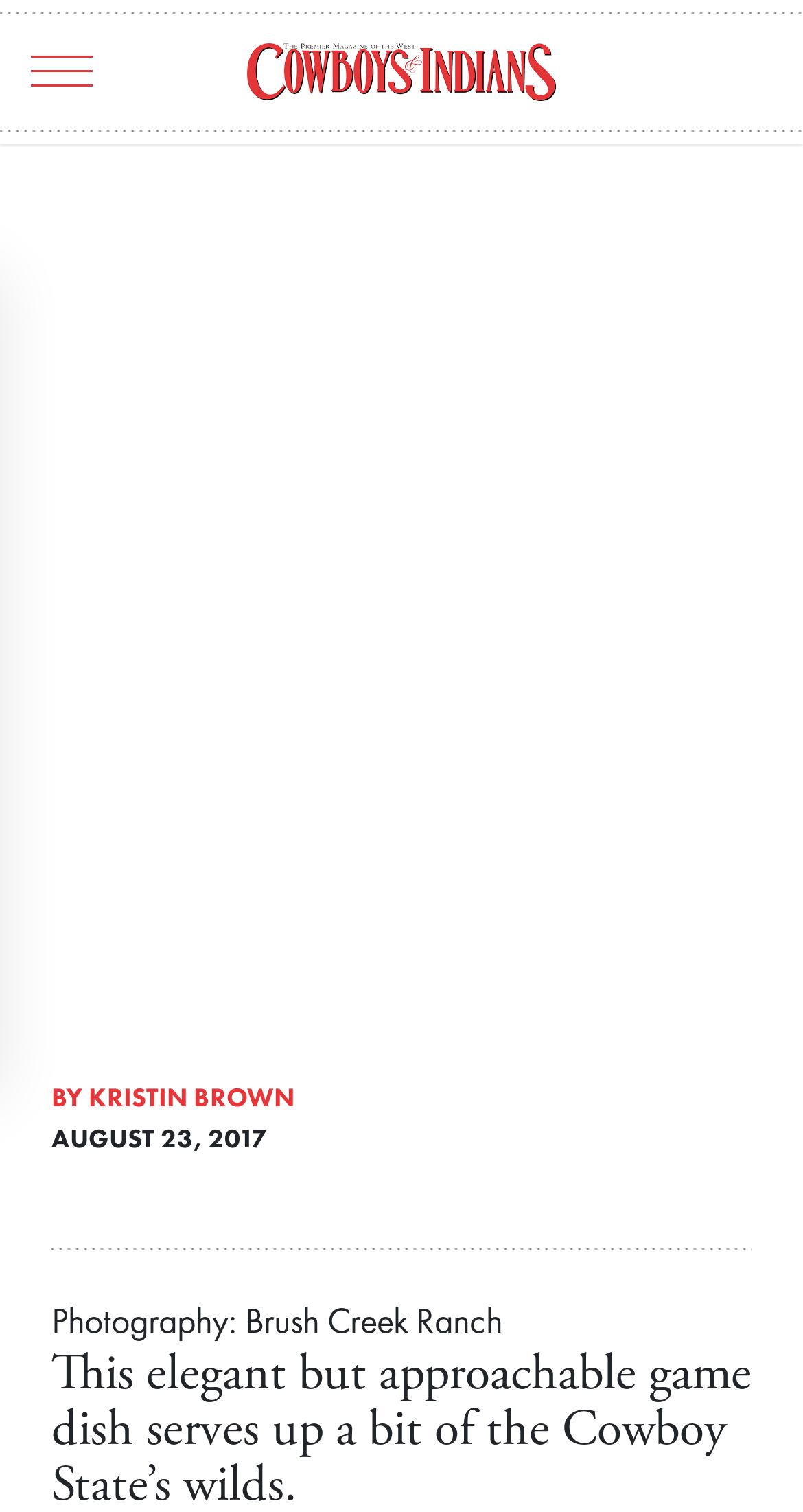Can you find the bounding box coordinates of the area I should click to execute the following instruction: "Explore 'Carpe Diem' quotes"?

None